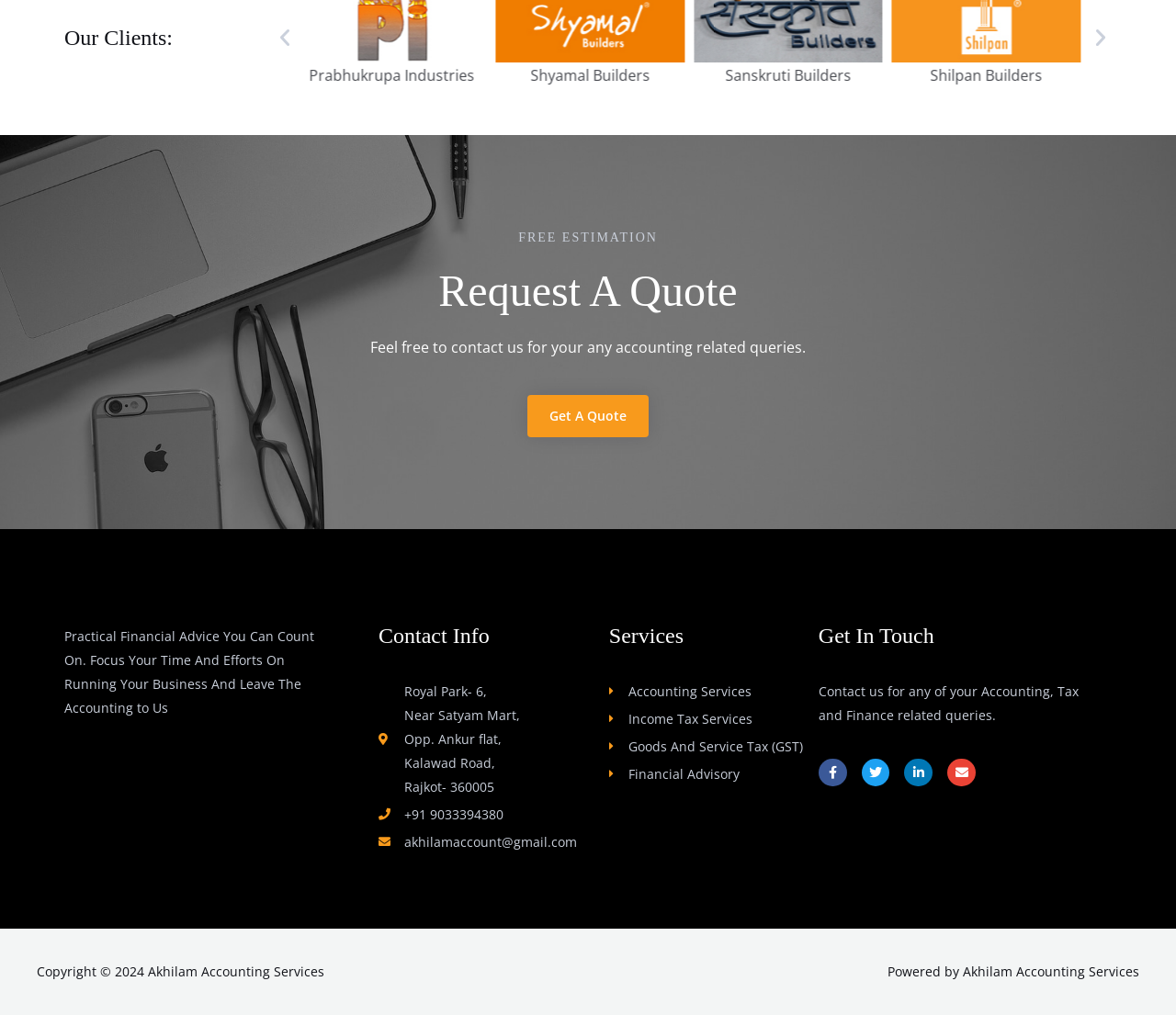Identify the coordinates of the bounding box for the element that must be clicked to accomplish the instruction: "Get a quote".

[0.448, 0.389, 0.552, 0.43]